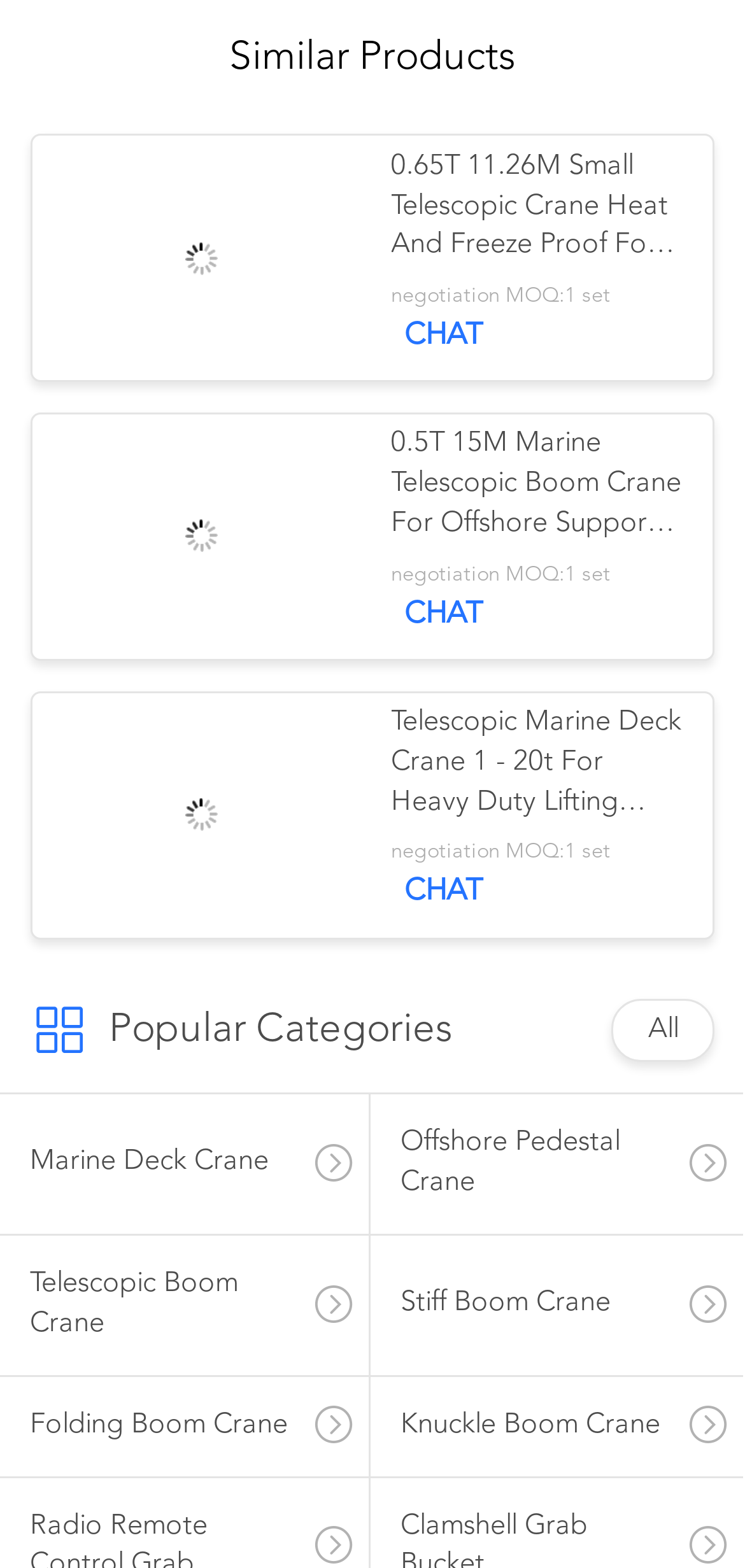Respond to the following question using a concise word or phrase: 
What is the purpose of the cranes shown on this webpage?

Heavy duty lifting and loading